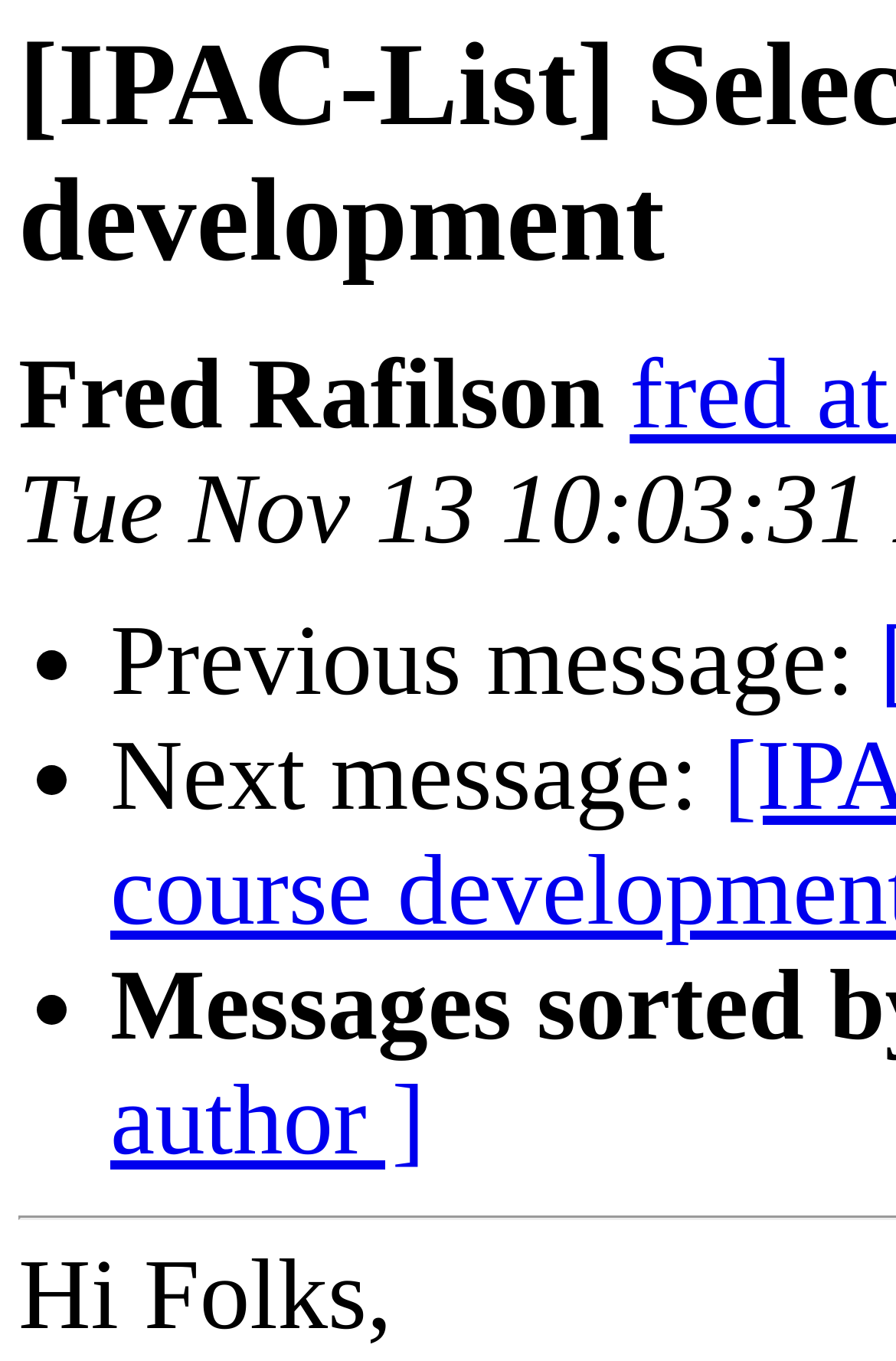Determine the primary headline of the webpage.

[IPAC-List] Selection and validation course development